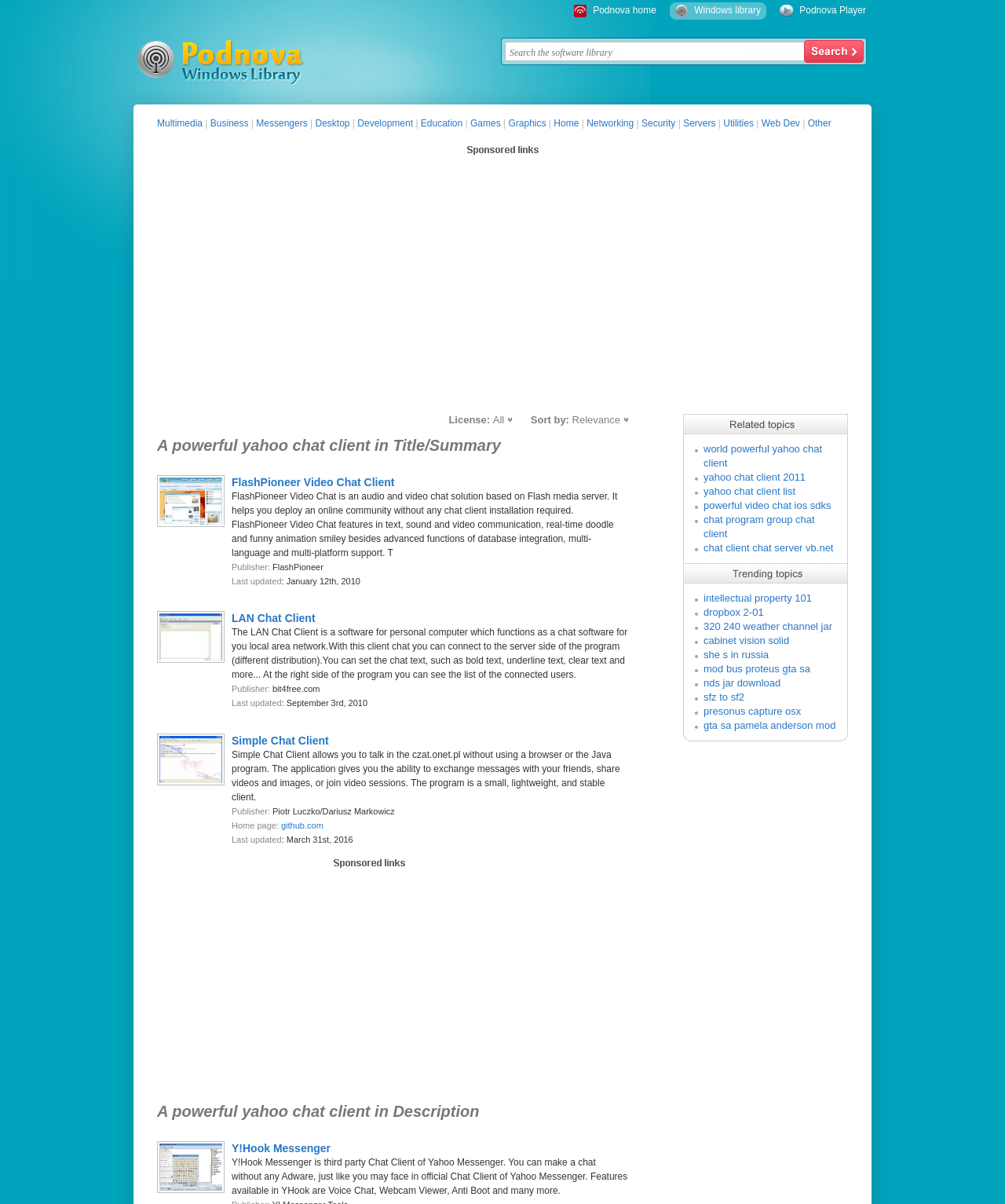Find and indicate the bounding box coordinates of the region you should select to follow the given instruction: "Search the software library".

[0.503, 0.038, 0.792, 0.049]